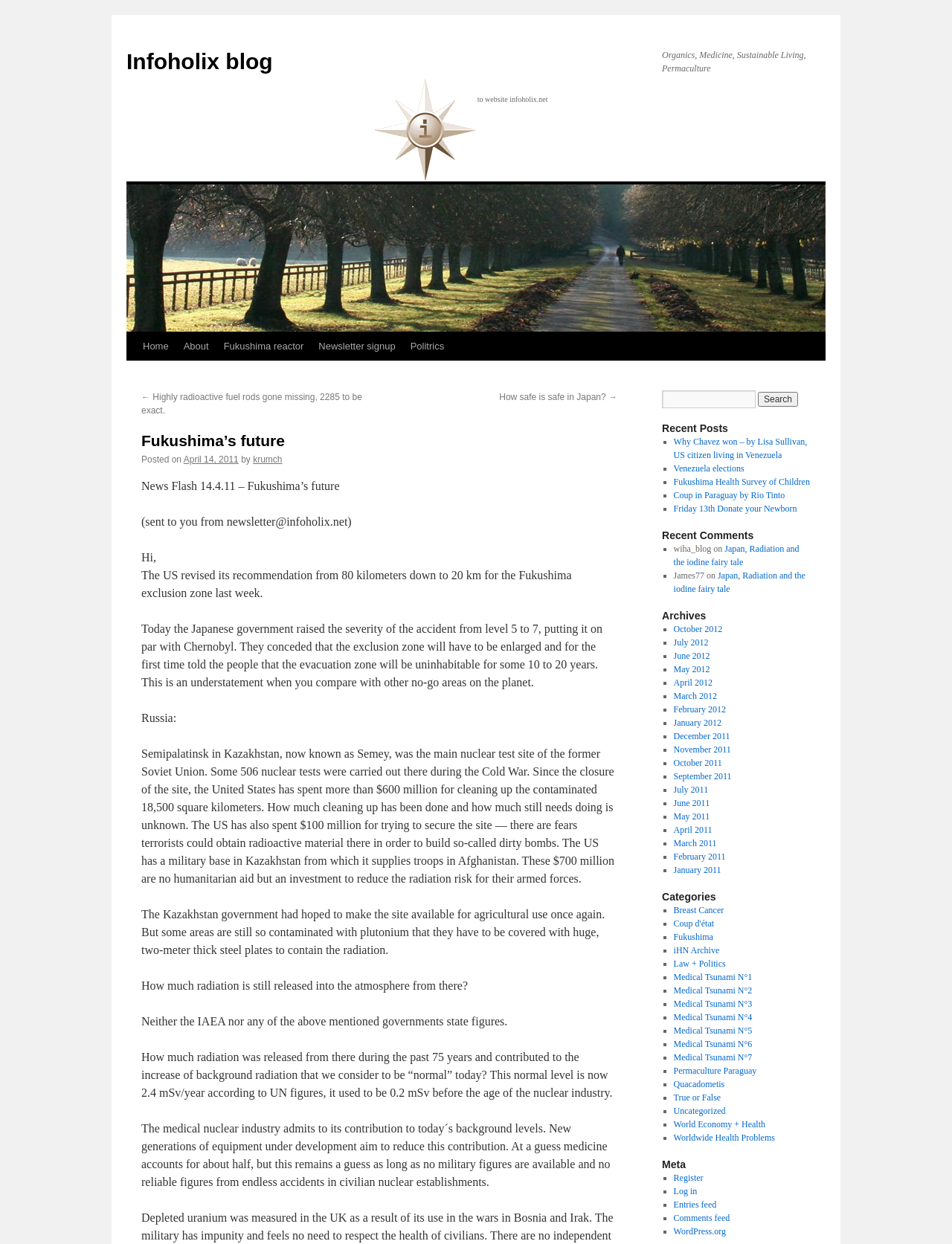Who is the author of the current post?
Please provide a full and detailed response to the question.

The author of the current post can be found below the heading 'Fukushima’s future', where it says 'by krumch'.